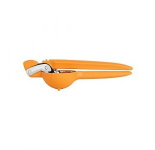Explain the image with as much detail as possible.

The image features the Chef'n Citrus Orange Squeezer and Juicer, a handy kitchen tool designed for efficiently extracting juice from oranges and other citrus fruits. The squeezer operates with a simple press mechanism, featuring two elongated orange handles that provide a comfortable grip. Its compact design allows for easy storage, while the built-in measuring cup ensures accurate juicing results. This tool is ideal for preparing fresh juice with minimal effort and can enhance a variety of beverages and dishes.